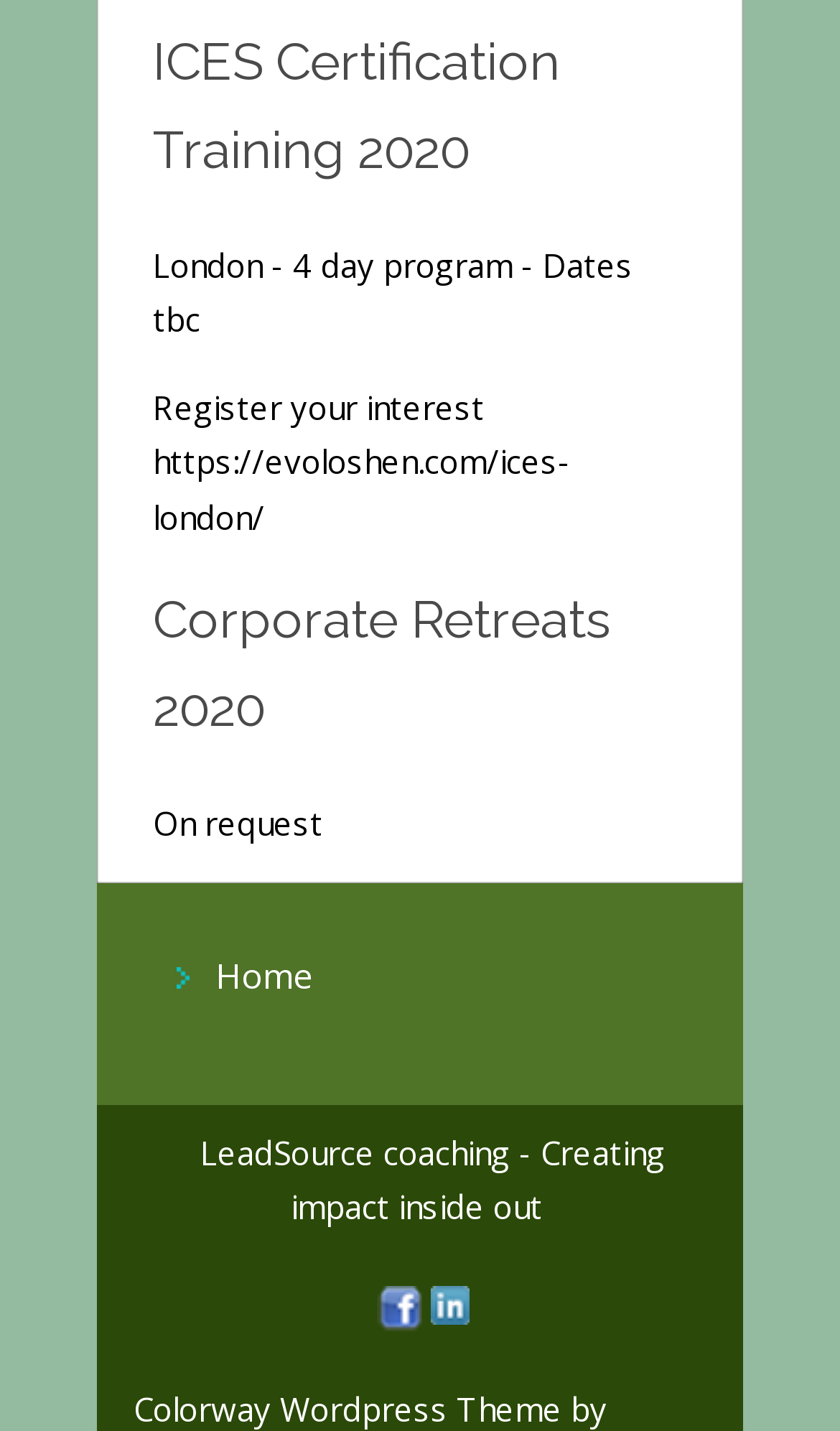Please answer the following query using a single word or phrase: 
What is the location of the 4-day program?

London